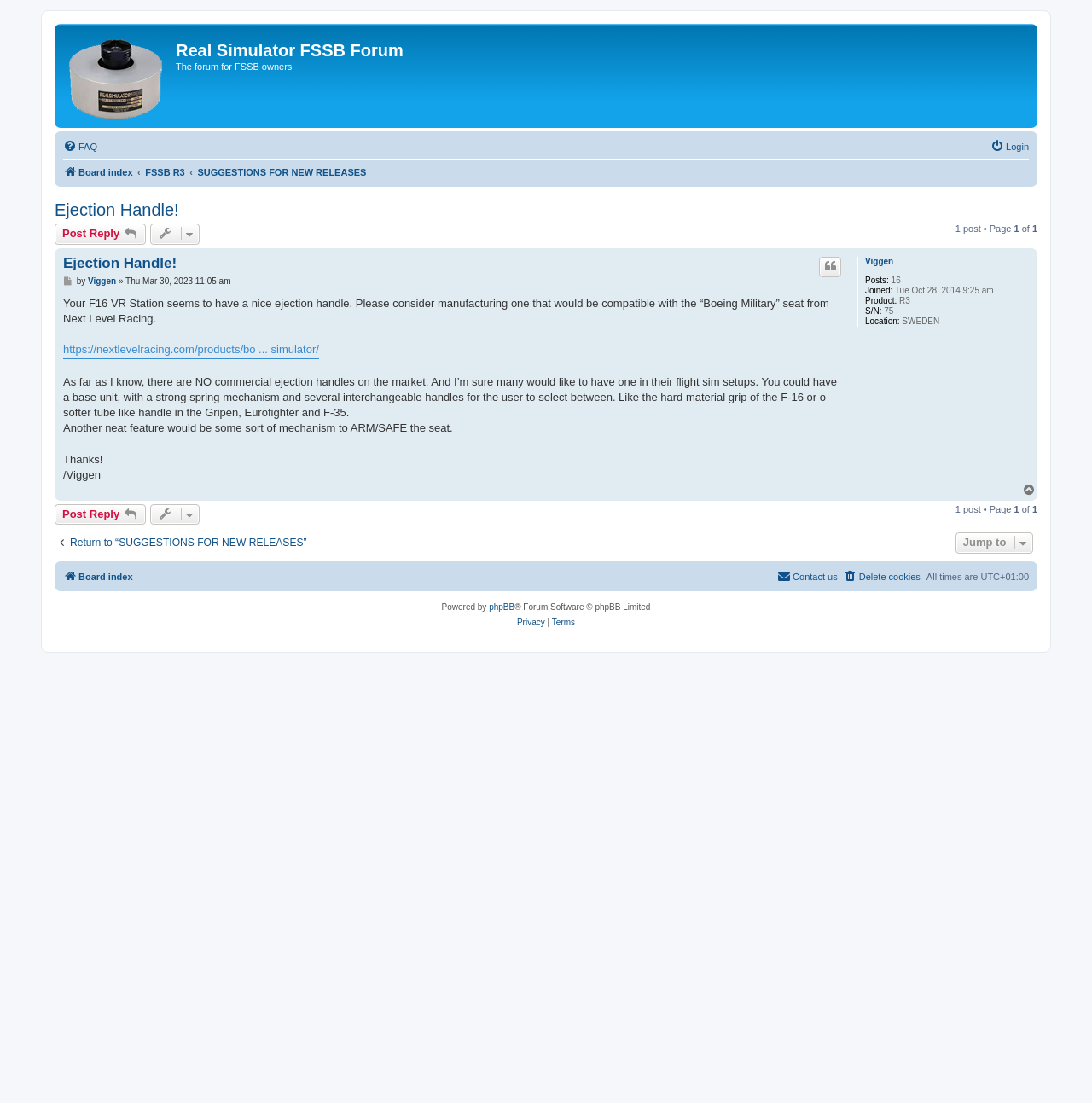Provide a one-word or one-phrase answer to the question:
What is the topic of the current discussion?

Ejection Handle!